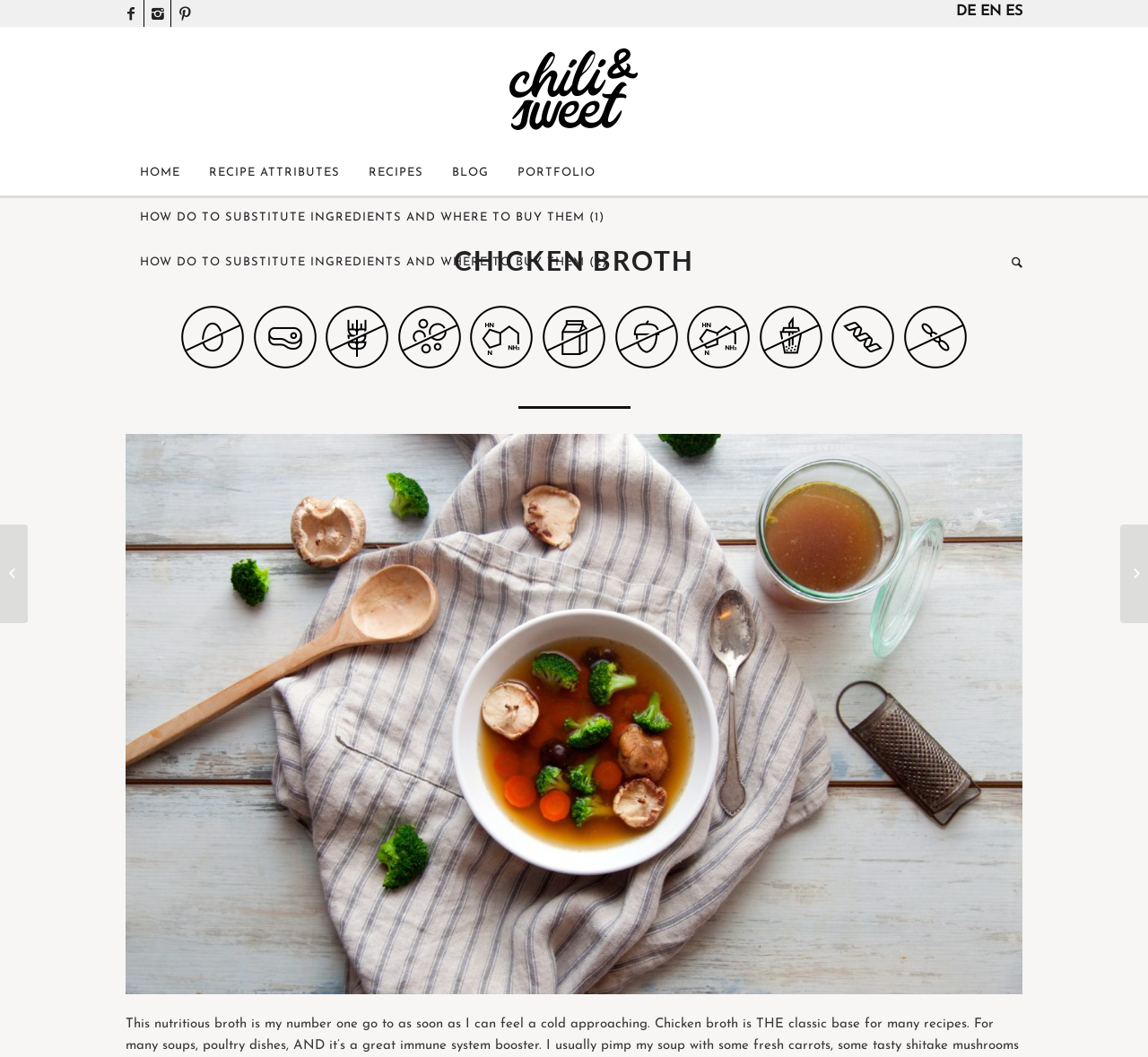Please identify the bounding box coordinates for the region that you need to click to follow this instruction: "View recipes".

[0.309, 0.142, 0.381, 0.185]